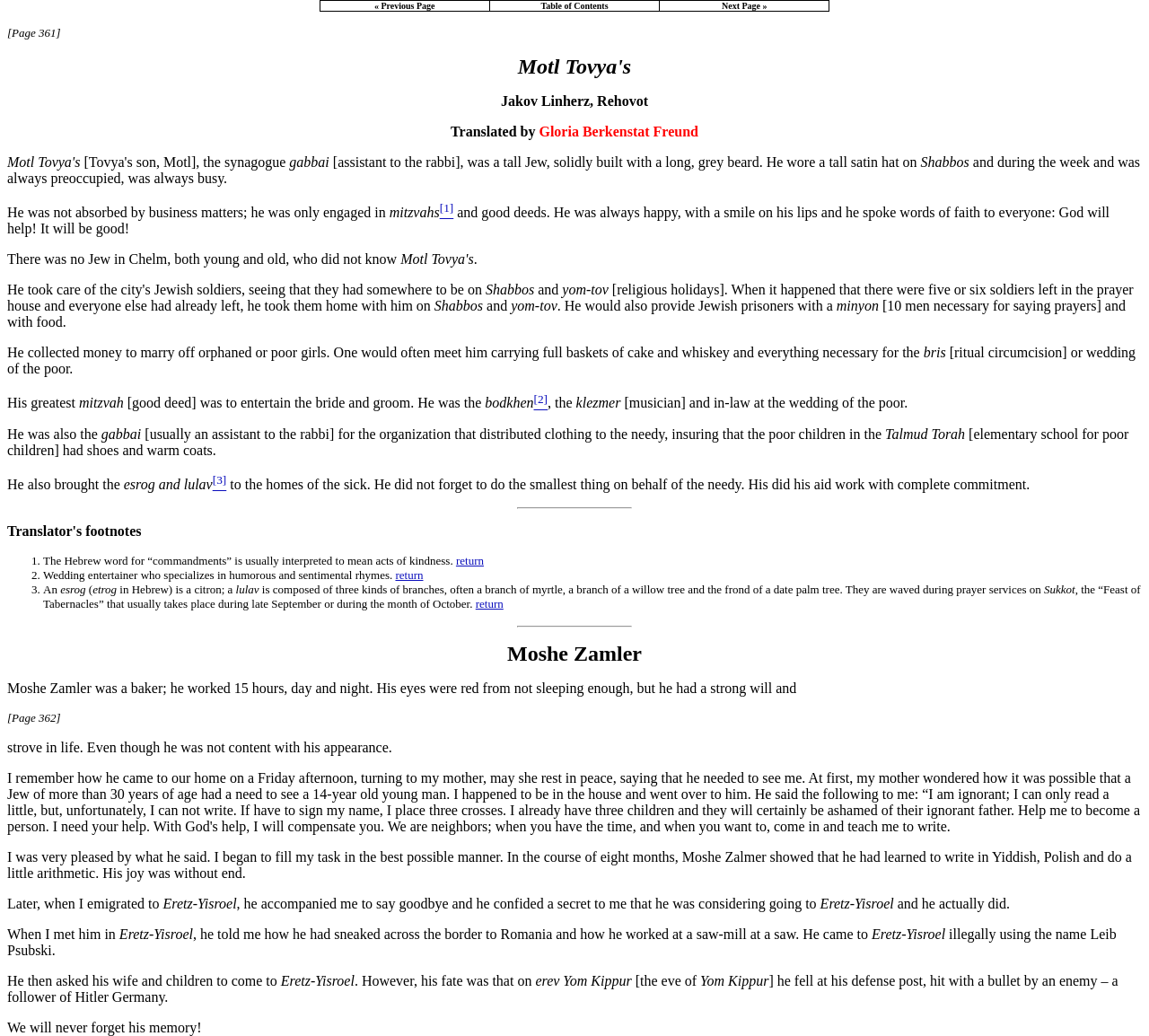Using the information in the image, give a comprehensive answer to the question: 
What is the language that Moshe Zamler learned to write in?

The text states 'In the course of eight months, Moshe Zalmer showed that he had learned to write in Yiddish, Polish and do a little arithmetic.' which indicates that Moshe Zamler learned to write in Yiddish and Polish.